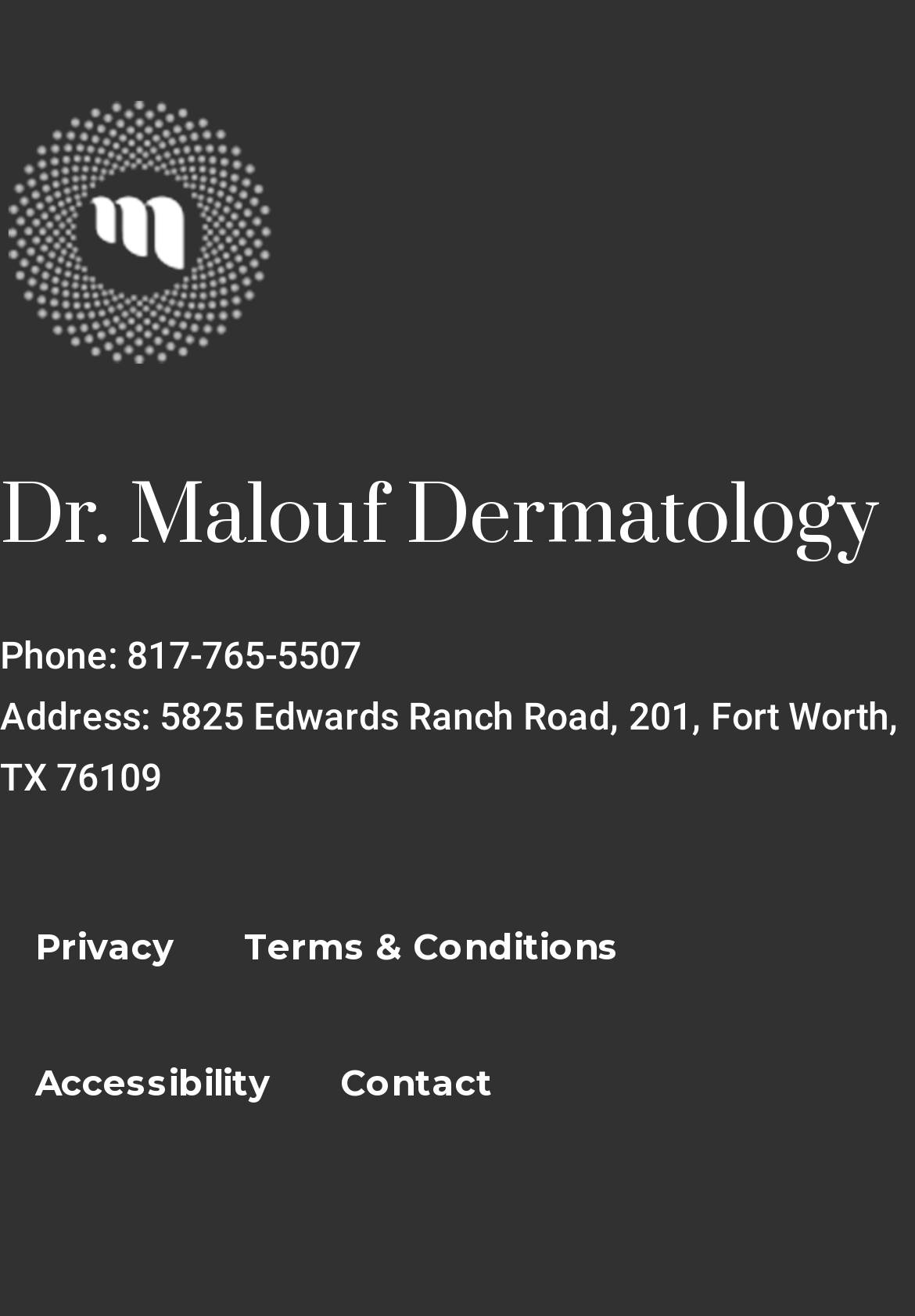How many links are there at the bottom of the page?
Based on the image, give a concise answer in the form of a single word or short phrase.

4